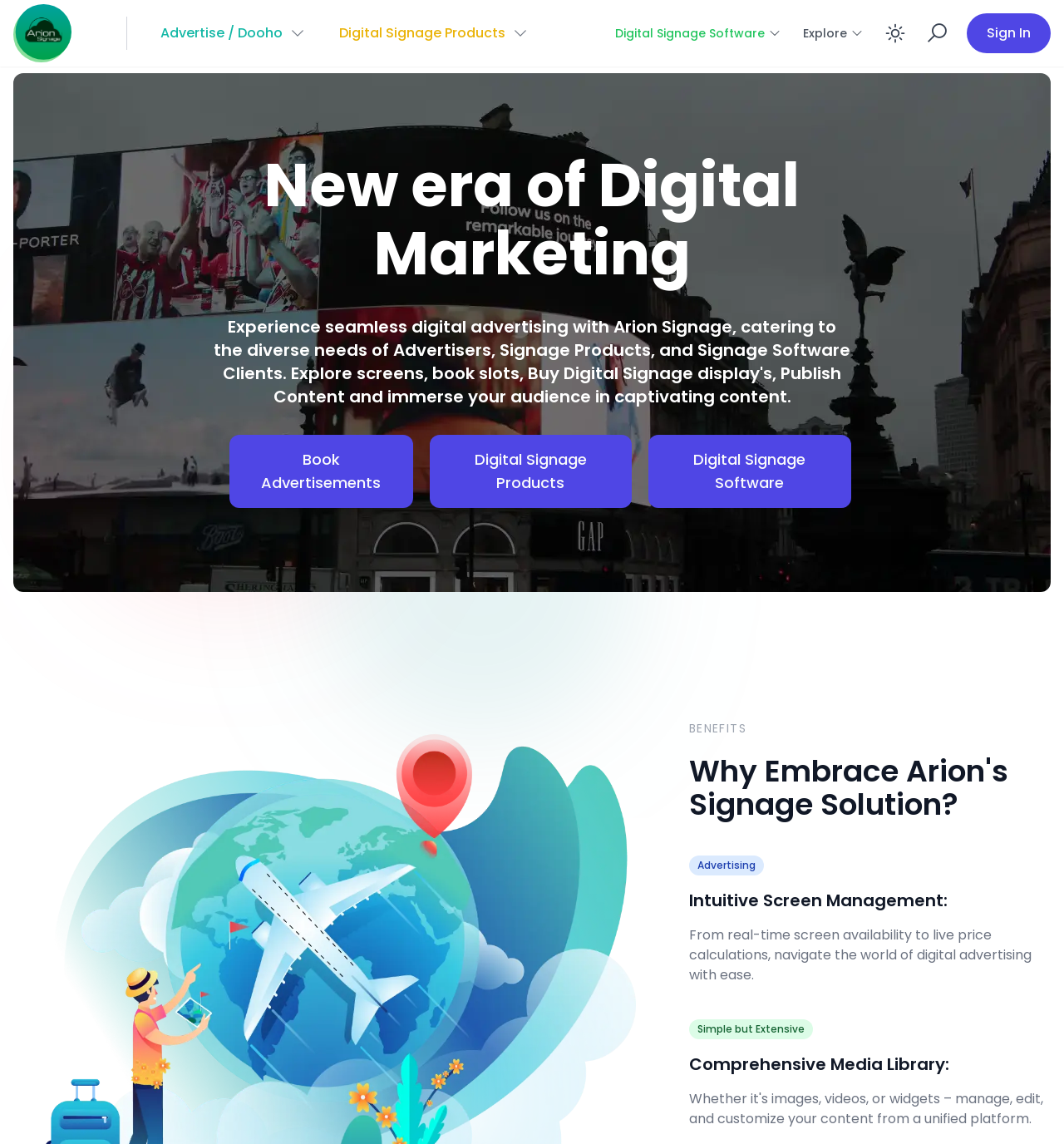Give an extensive and precise description of the webpage.

The webpage appears to be a digital marketing and signage solutions provider. At the top left corner, there is a logo image, accompanied by a series of buttons, including "Advertise / Dooho", "Digital Signage Products", "Digital Signage Software", and "Explore". These buttons are aligned horizontally and take up a significant portion of the top section of the page.

To the right of the logo, there are two more buttons: "Enable dark mode" and a button with an icon. A "Sign In" link is located at the top right corner. Below the top section, there is a prominent heading that reads "New era of Digital Marketing".

The main content area is divided into two sections. On the left, there are three links: "Book Advertisements", "Digital Signage Products", and "Digital Signage Software". These links are stacked vertically and take up about half of the page's width.

On the right side, there is a large hero image that spans almost the entire height of the page. Below the hero image, there is a section with a heading that asks "Why Embrace Arion's Signage Solution?". This section contains three blocks of text, each with a bold title and a descriptive paragraph. The titles are "BENEFITS", "Advertising", and "Simple but Extensive". The paragraphs describe the benefits of using Arion's signage solution, including intuitive screen management and a comprehensive media library.